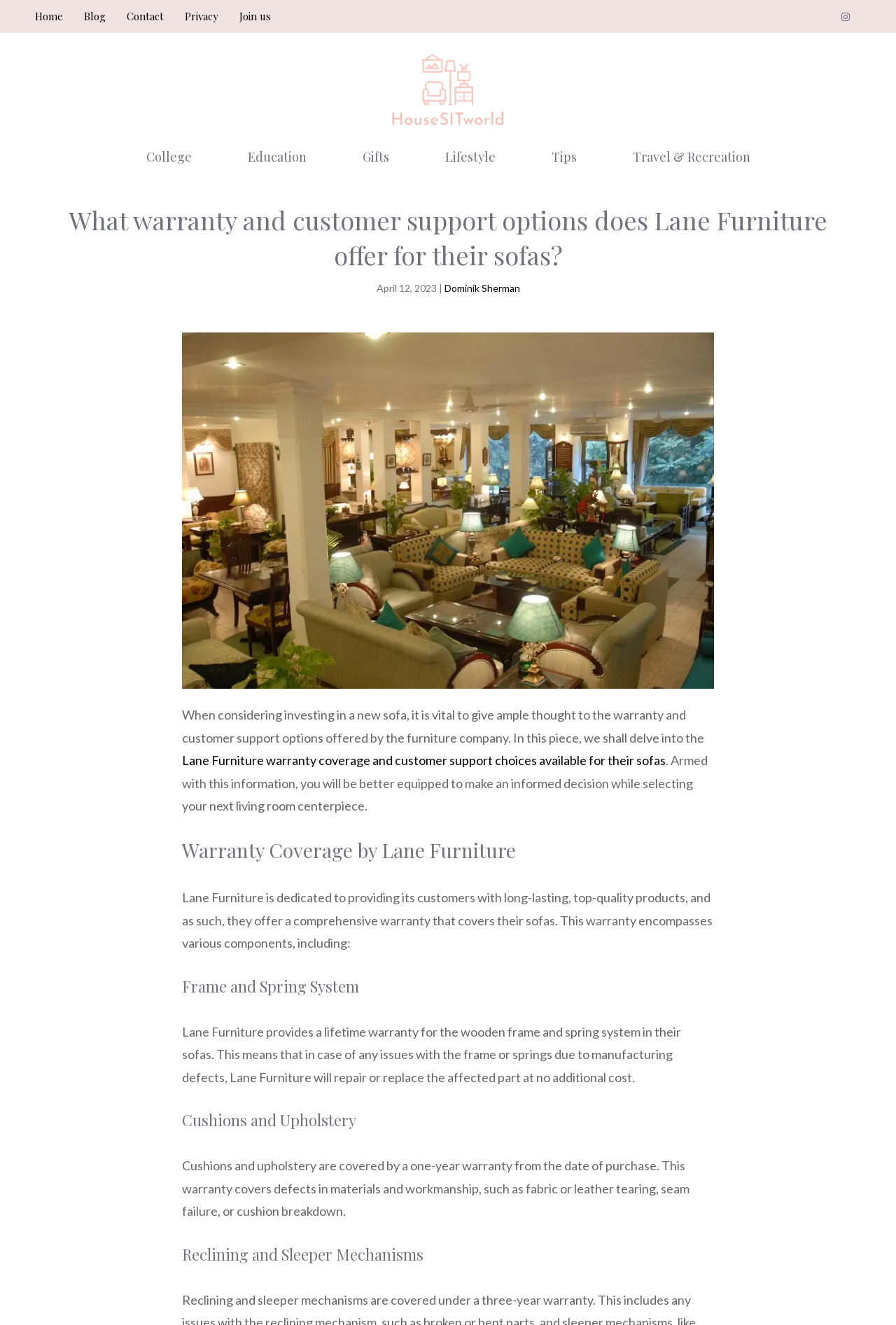Can you identify the bounding box coordinates of the clickable region needed to carry out this instruction: 'Click the Lane Furniture warranty coverage and customer support choices available for their sofas link'? The coordinates should be four float numbers within the range of 0 to 1, stated as [left, top, right, bottom].

[0.203, 0.568, 0.743, 0.58]